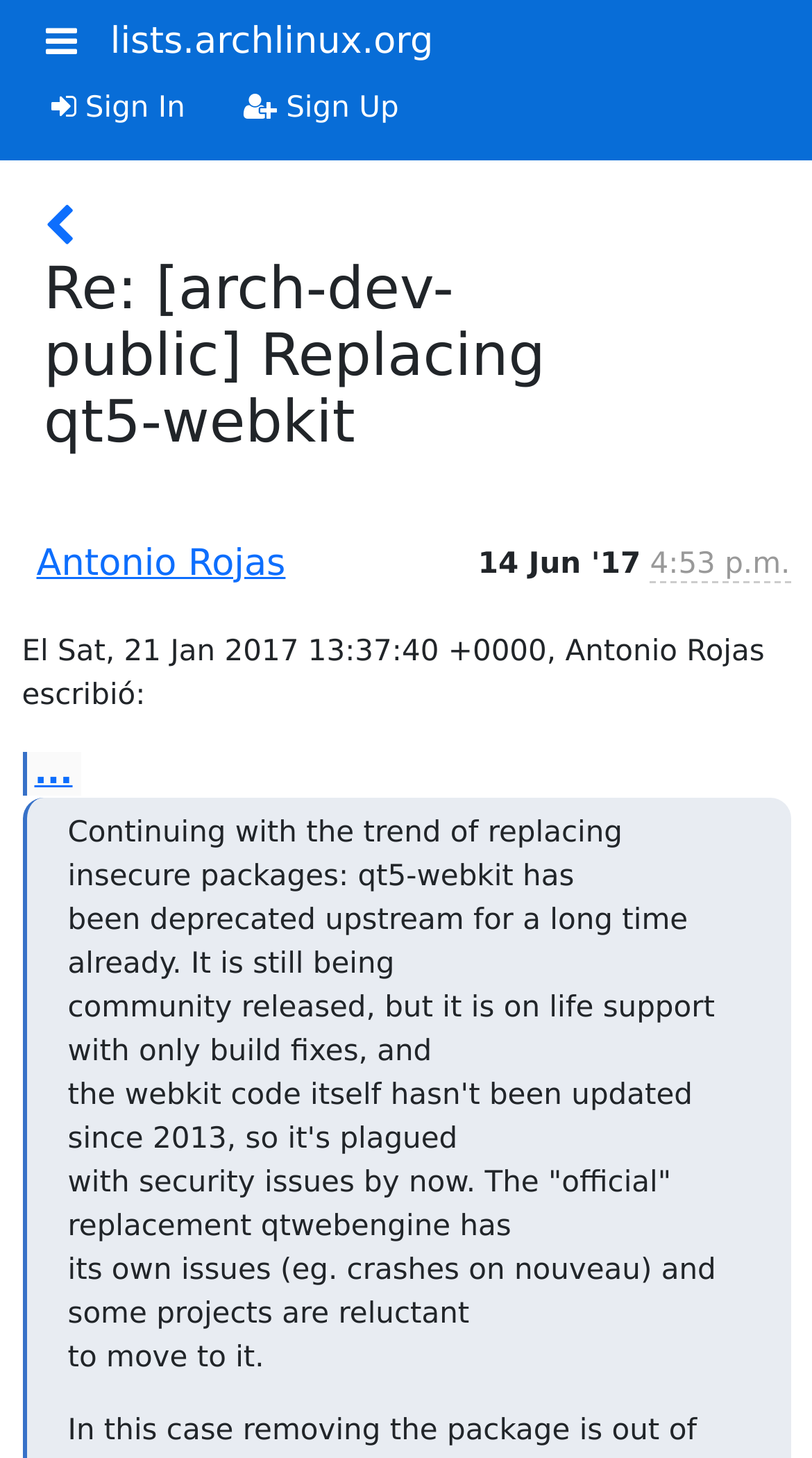Answer with a single word or phrase: 
What is the date of the email?

June 14, 2017